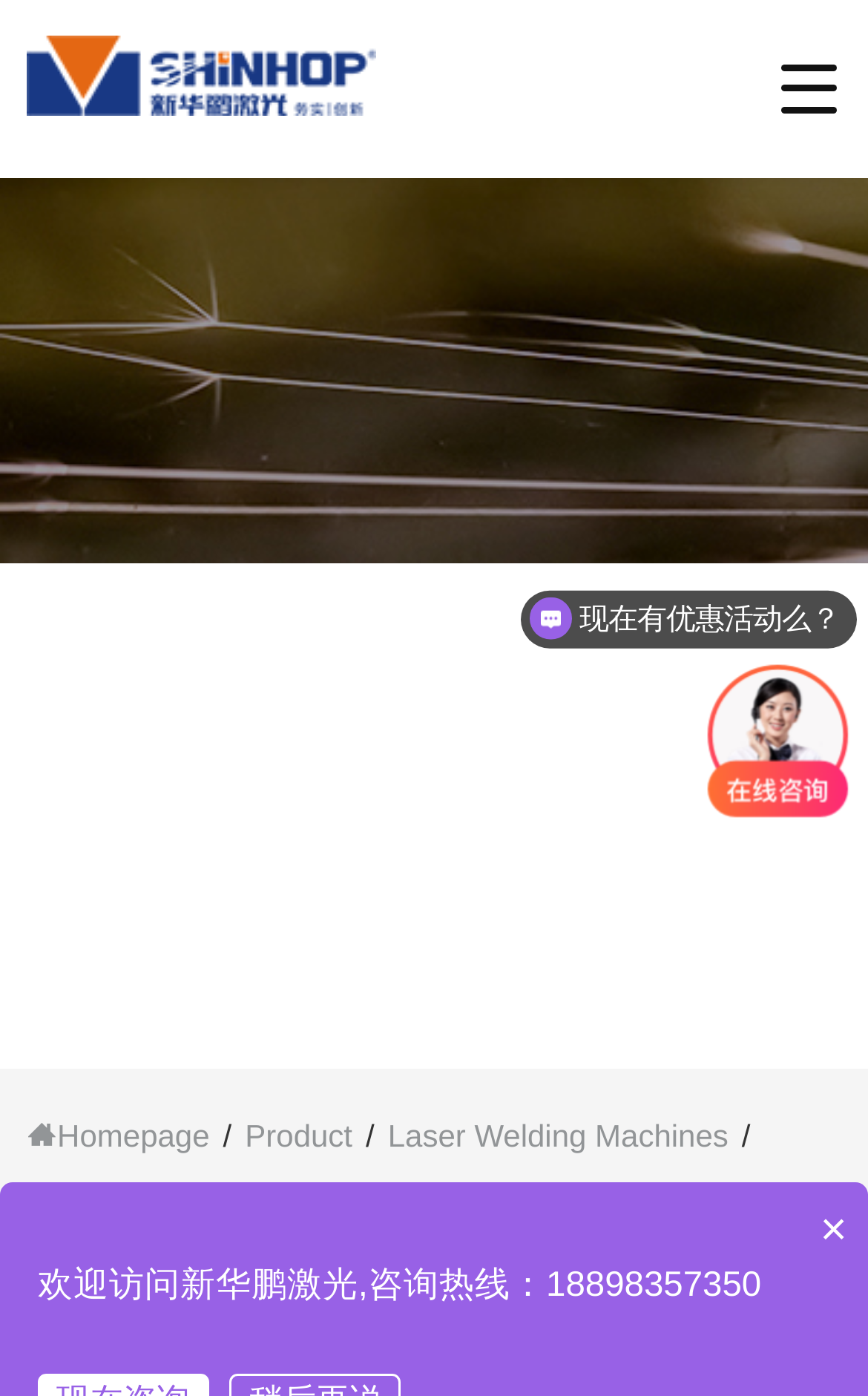Determine the bounding box coordinates in the format (top-left x, top-left y, bottom-right x, bottom-right y). Ensure all values are floating point numbers between 0 and 1. Identify the bounding box of the UI element described by: Laser Welding Machines

[0.447, 0.801, 0.839, 0.826]